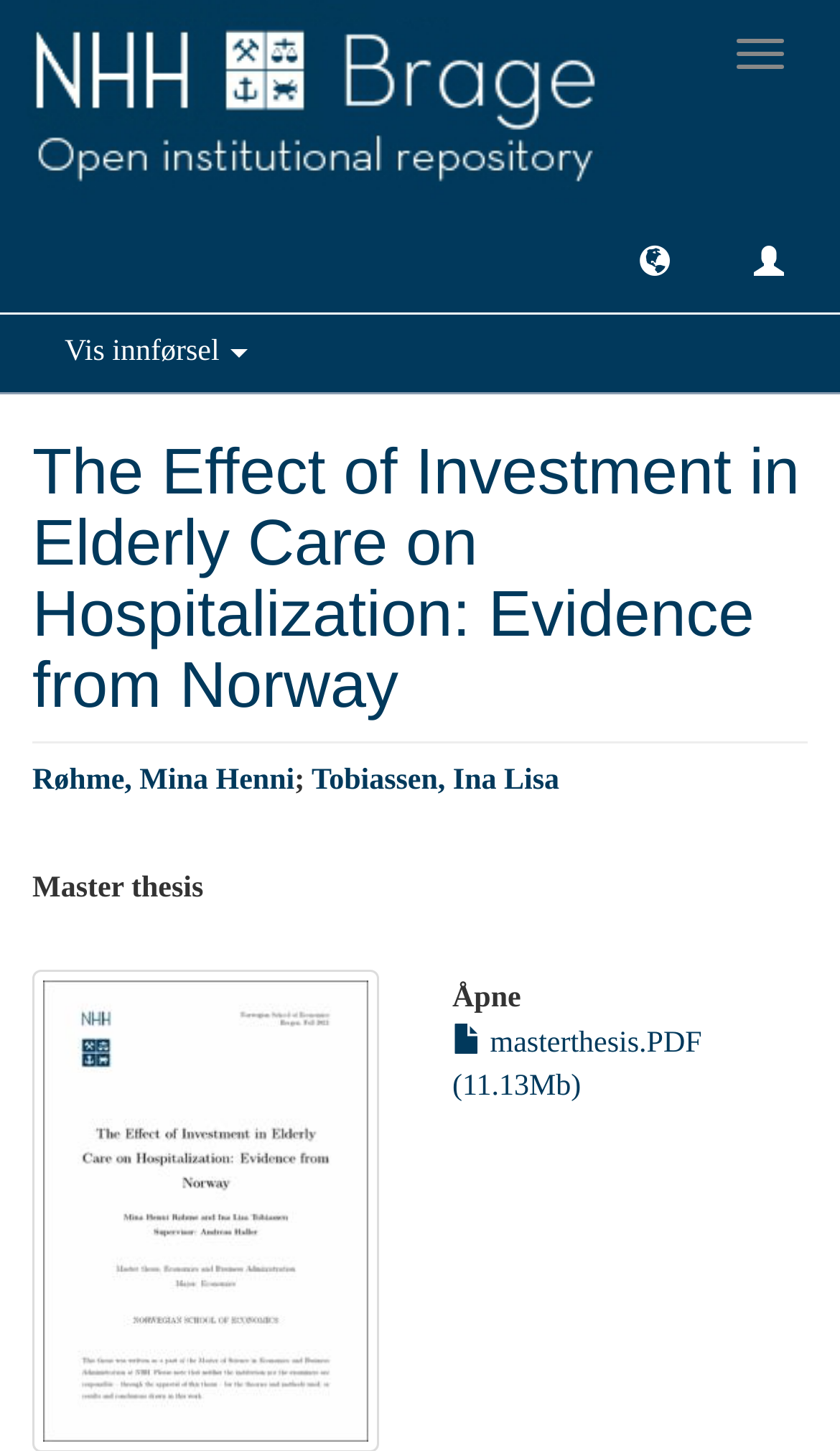What is the size of the downloadable PDF file? Refer to the image and provide a one-word or short phrase answer.

11.13Mb